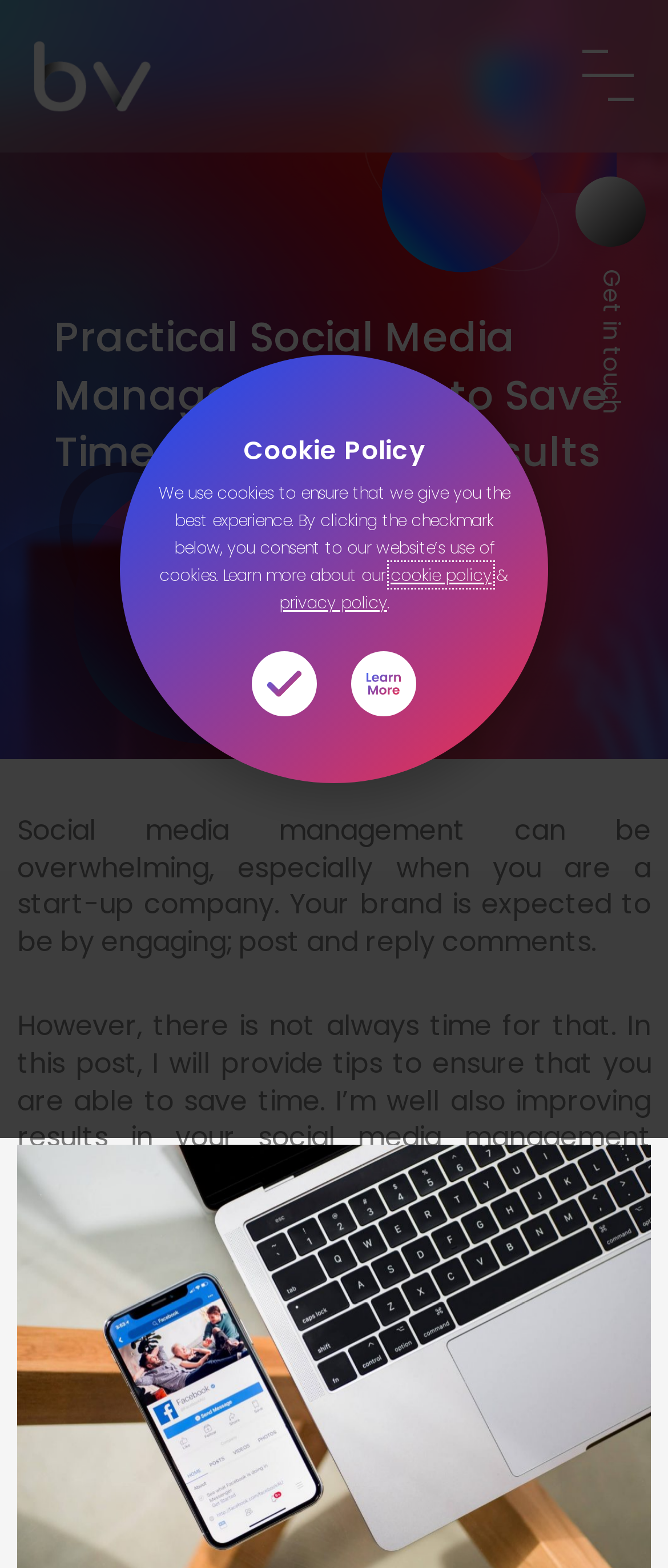Give a one-word or phrase response to the following question: How many links are present in the footer section?

3